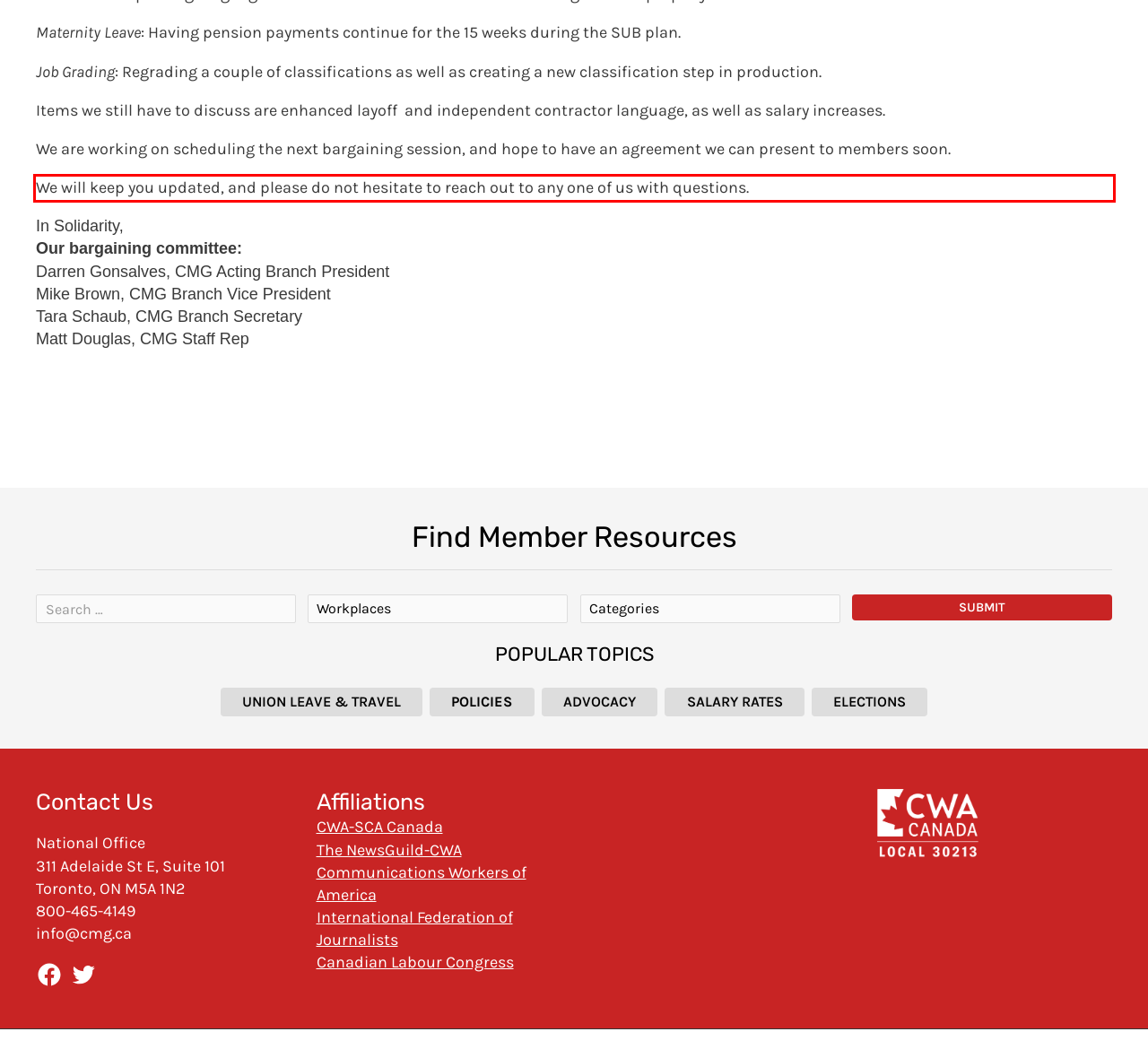With the provided screenshot of a webpage, locate the red bounding box and perform OCR to extract the text content inside it.

We will keep you updated, and please do not hesitate to reach out to any one of us with questions.